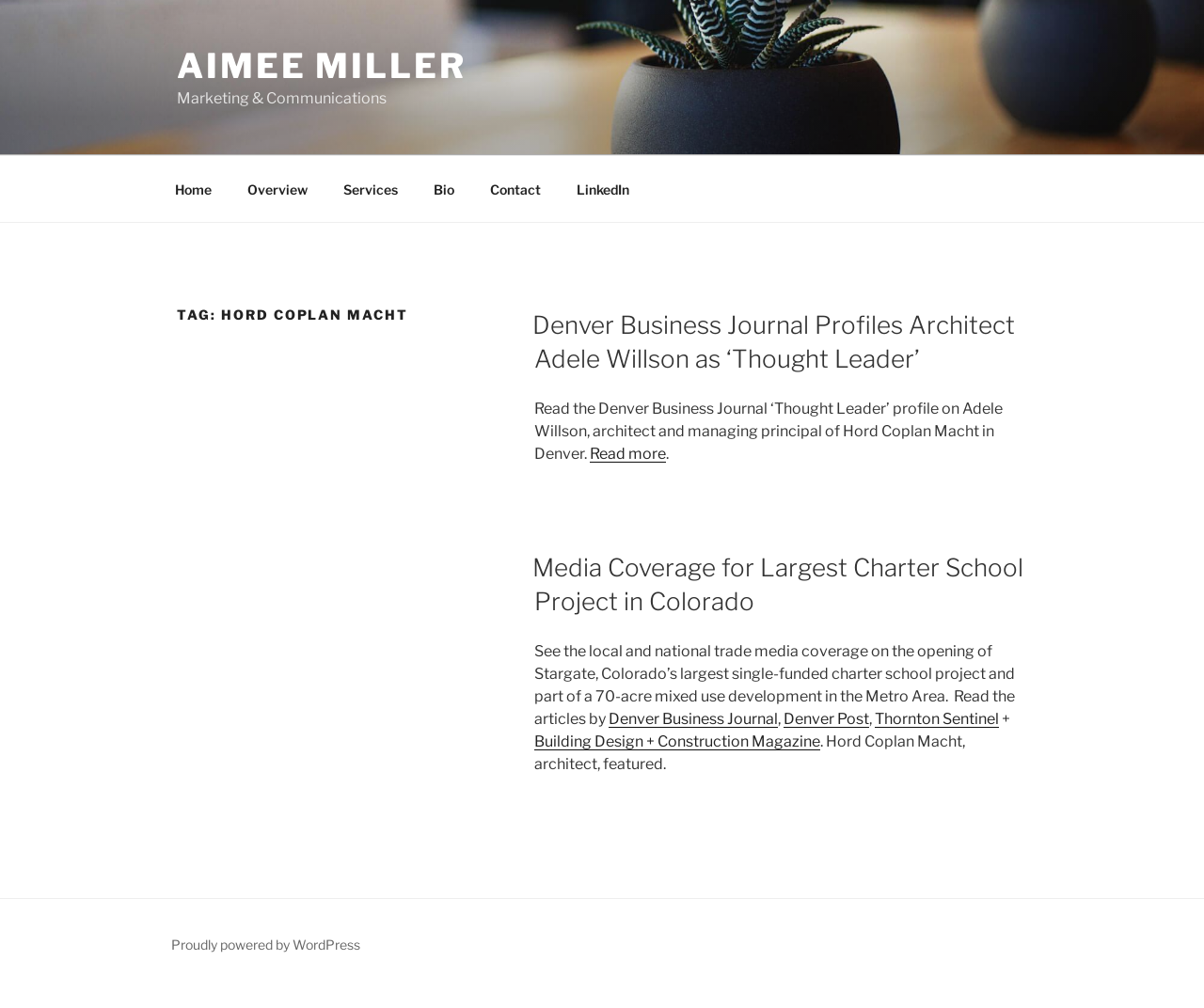Please reply to the following question using a single word or phrase: 
What is the name of the charter school project mentioned in the webpage?

Stargate